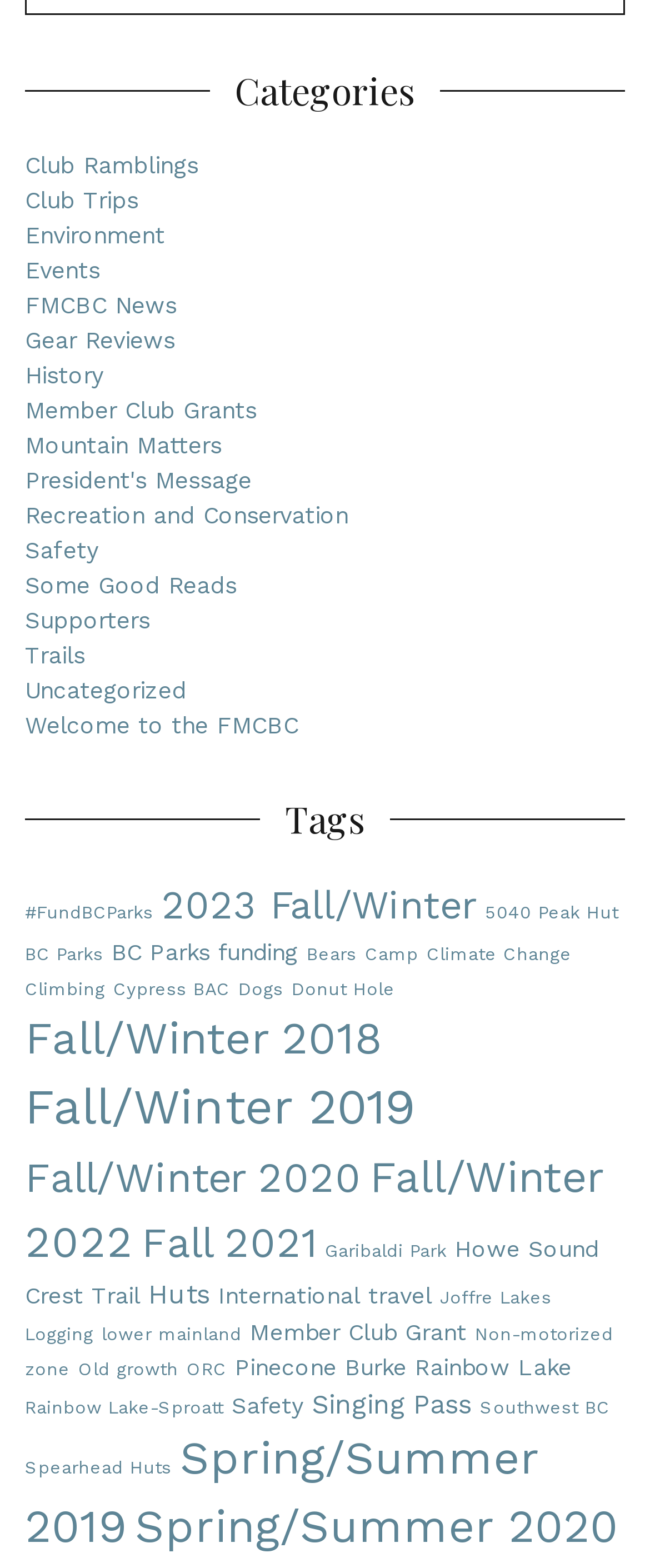What is the last link on the webpage?
Refer to the image and provide a concise answer in one word or phrase.

Spring/Summer 2020